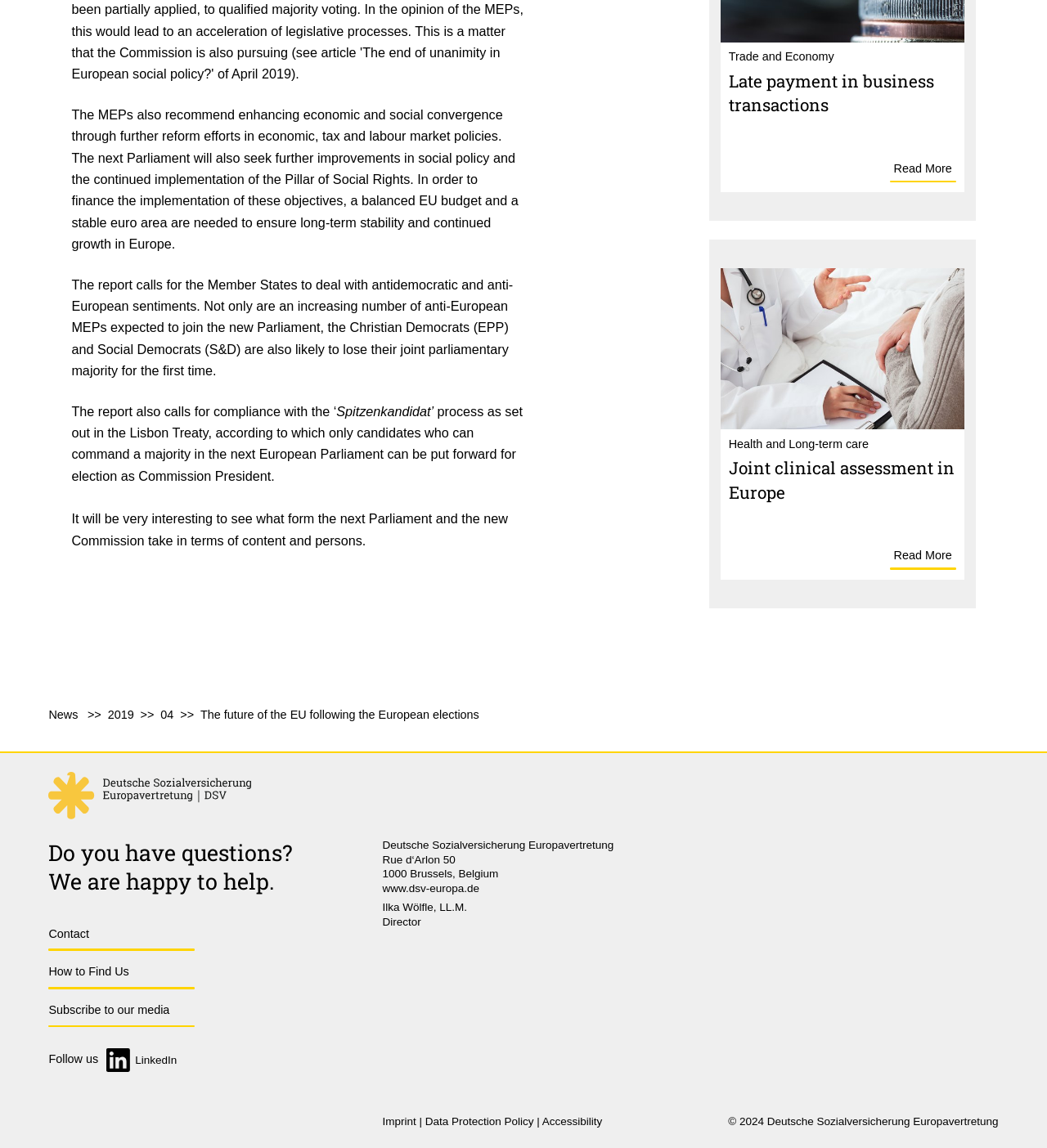Pinpoint the bounding box coordinates of the clickable element to carry out the following instruction: "Follow Deutsche Sozialversicherung Europavertretung on LinkedIn."

[0.102, 0.911, 0.169, 0.936]